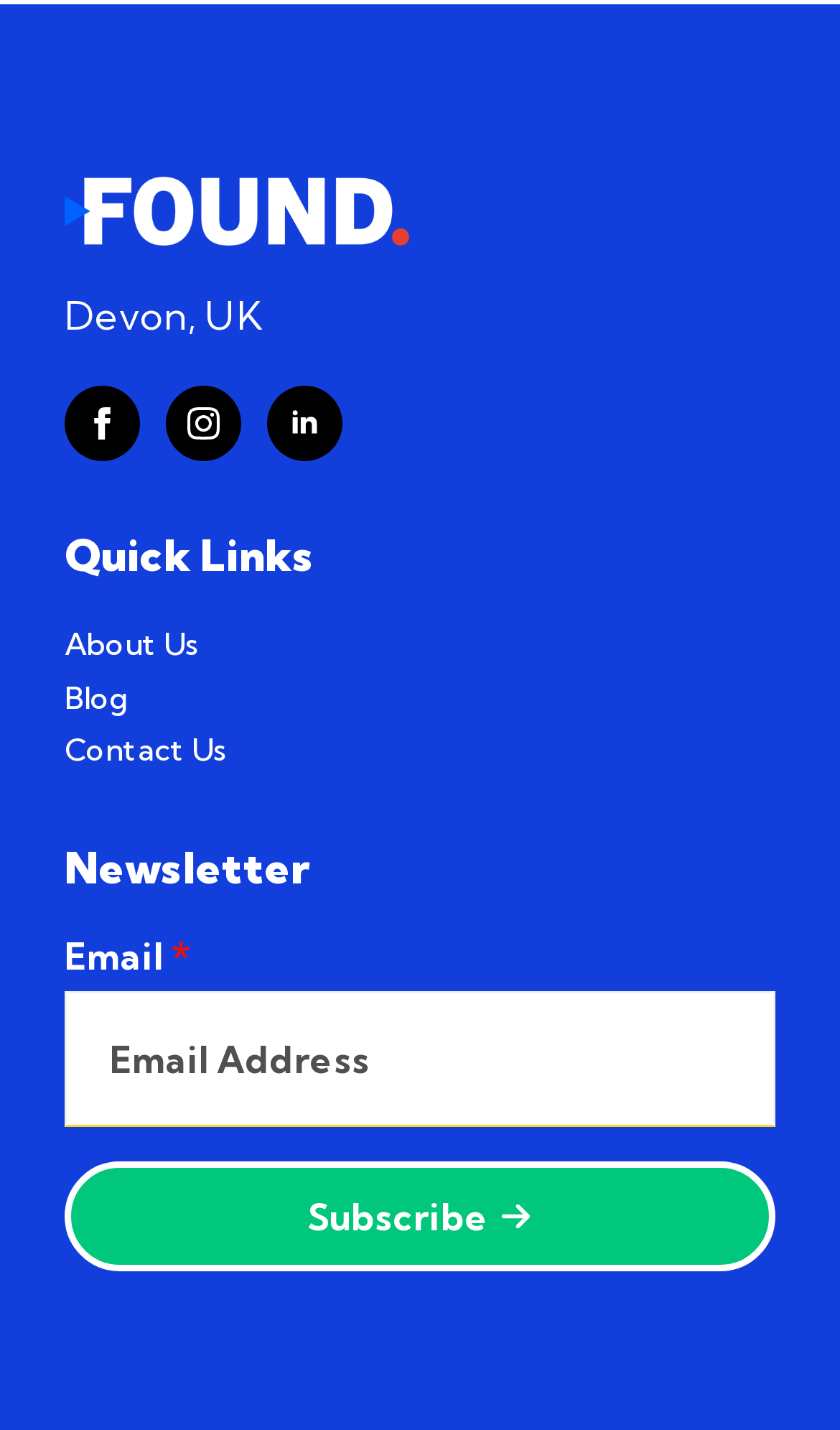How many links are present under 'Quick Links'?
Can you offer a detailed and complete answer to this question?

Under the 'Quick Links' heading, there are three links present, namely 'About Us', 'Blog', and 'Contact Us', which can be identified by their bounding box coordinates and OCR text.